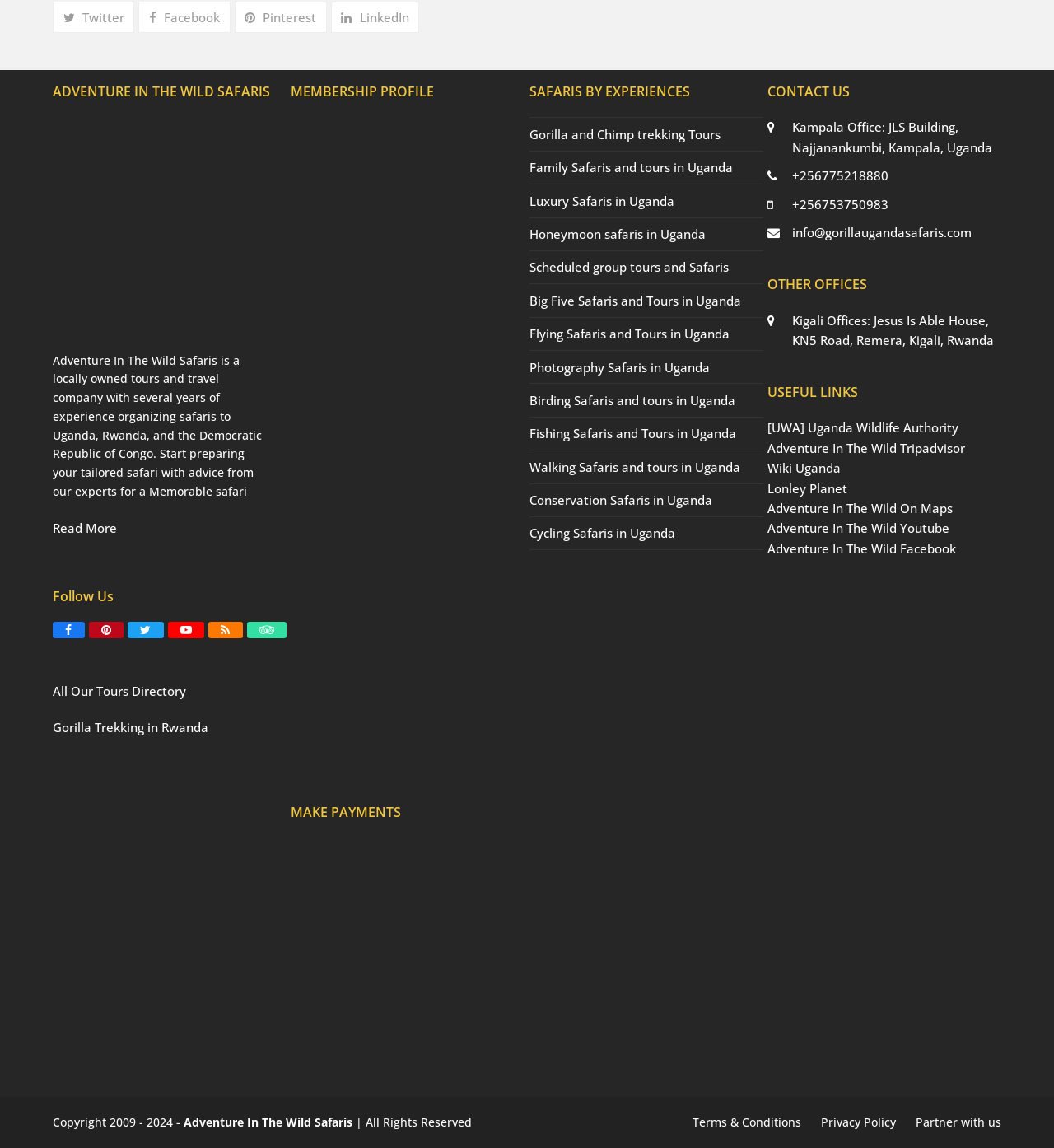Determine the coordinates of the bounding box for the clickable area needed to execute this instruction: "View All Our Tours Directory".

[0.05, 0.594, 0.177, 0.609]